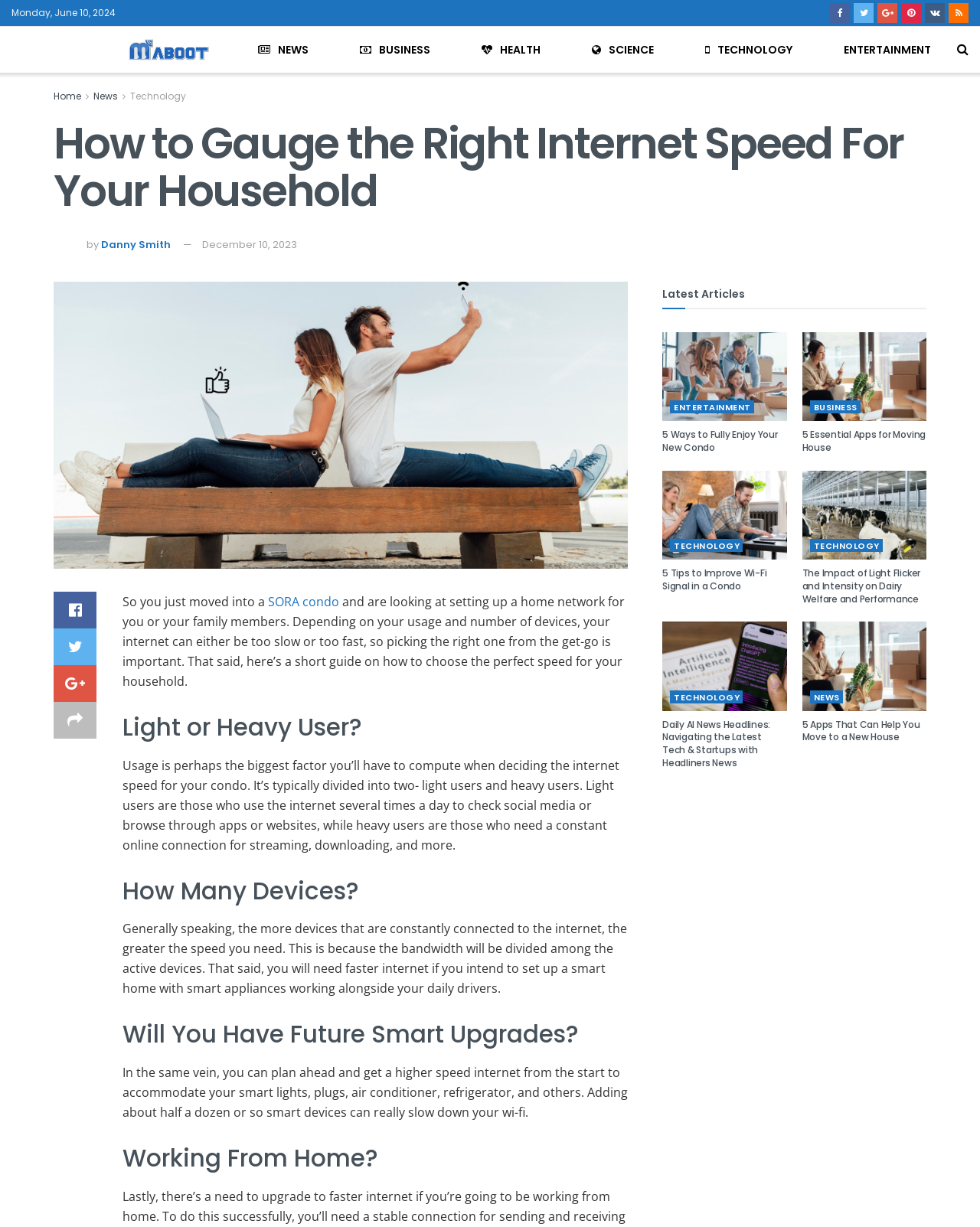Please give the bounding box coordinates of the area that should be clicked to fulfill the following instruction: "read the article about 5 Ways to Fully Enjoy Your New Condo". The coordinates should be in the format of four float numbers from 0 to 1, i.e., [left, top, right, bottom].

[0.676, 0.271, 0.803, 0.343]